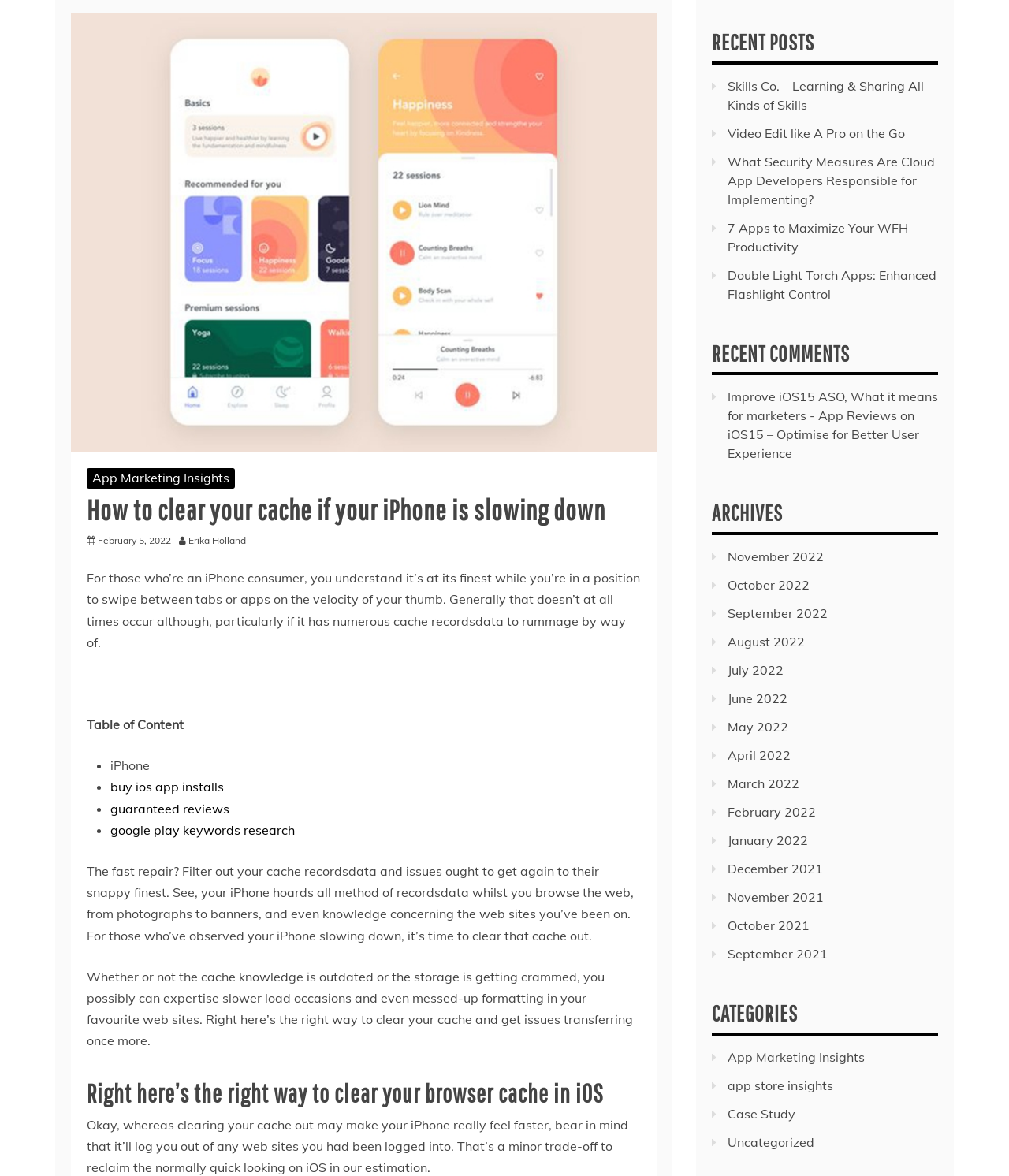Find the bounding box coordinates of the UI element according to this description: "February 5, 2022January 23, 2022".

[0.097, 0.454, 0.17, 0.464]